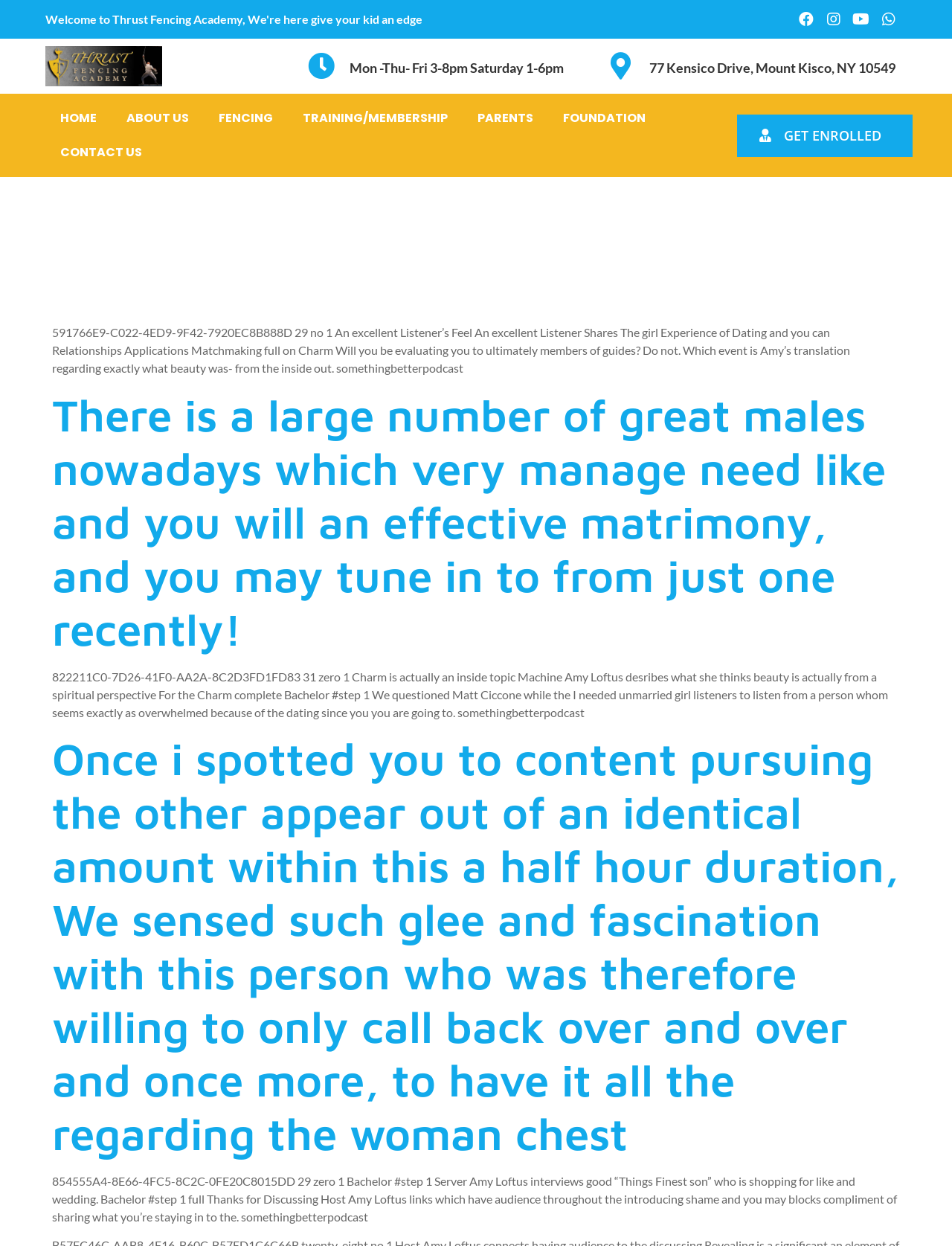Given the element description About Us, identify the bounding box coordinates for the UI element on the webpage screenshot. The format should be (top-left x, top-left y, bottom-right x, bottom-right y), with values between 0 and 1.

[0.117, 0.081, 0.214, 0.109]